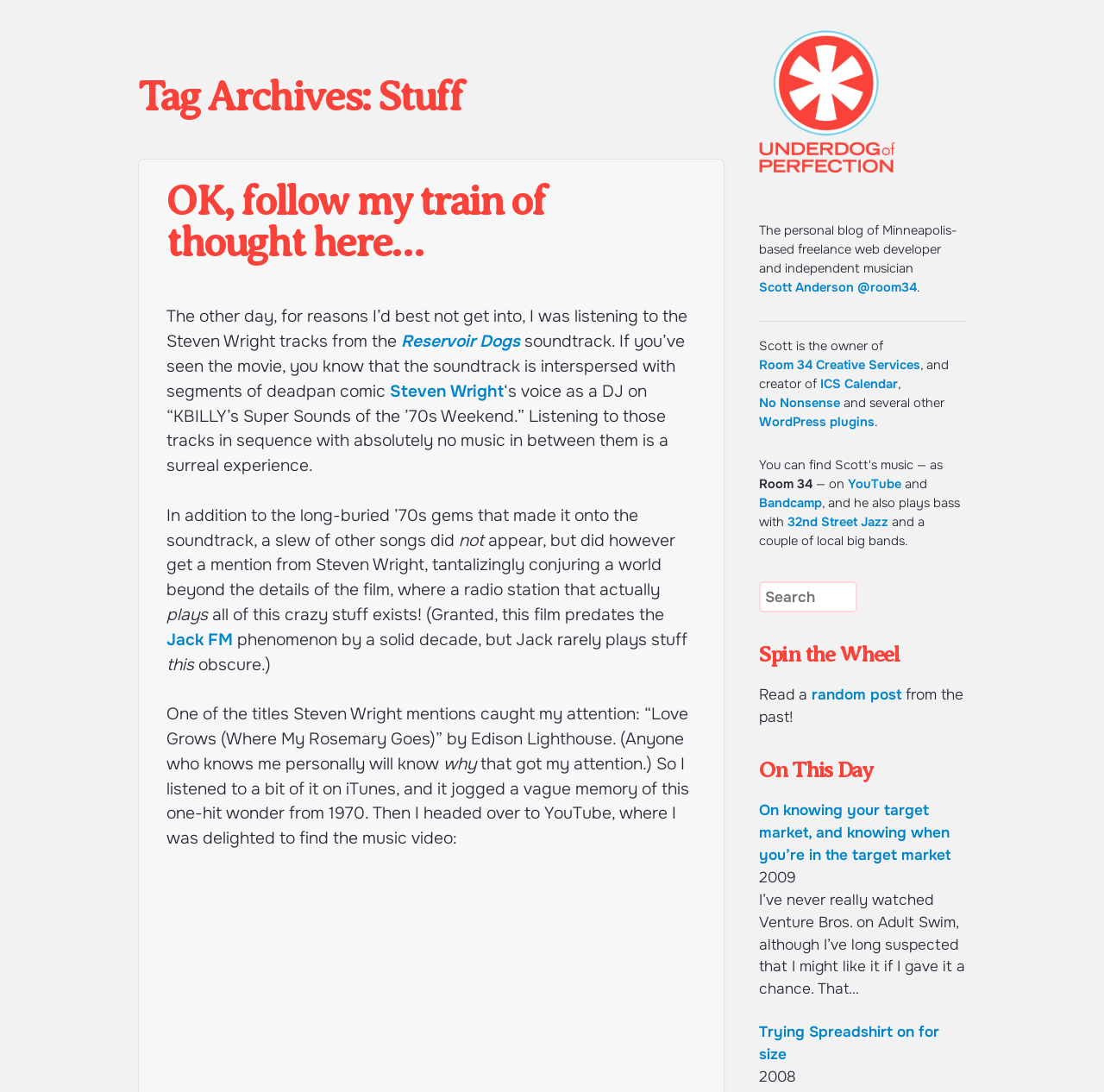Given the following UI element description: "Trying Spreadshirt on for size", find the bounding box coordinates in the webpage screenshot.

[0.688, 0.936, 0.851, 0.974]